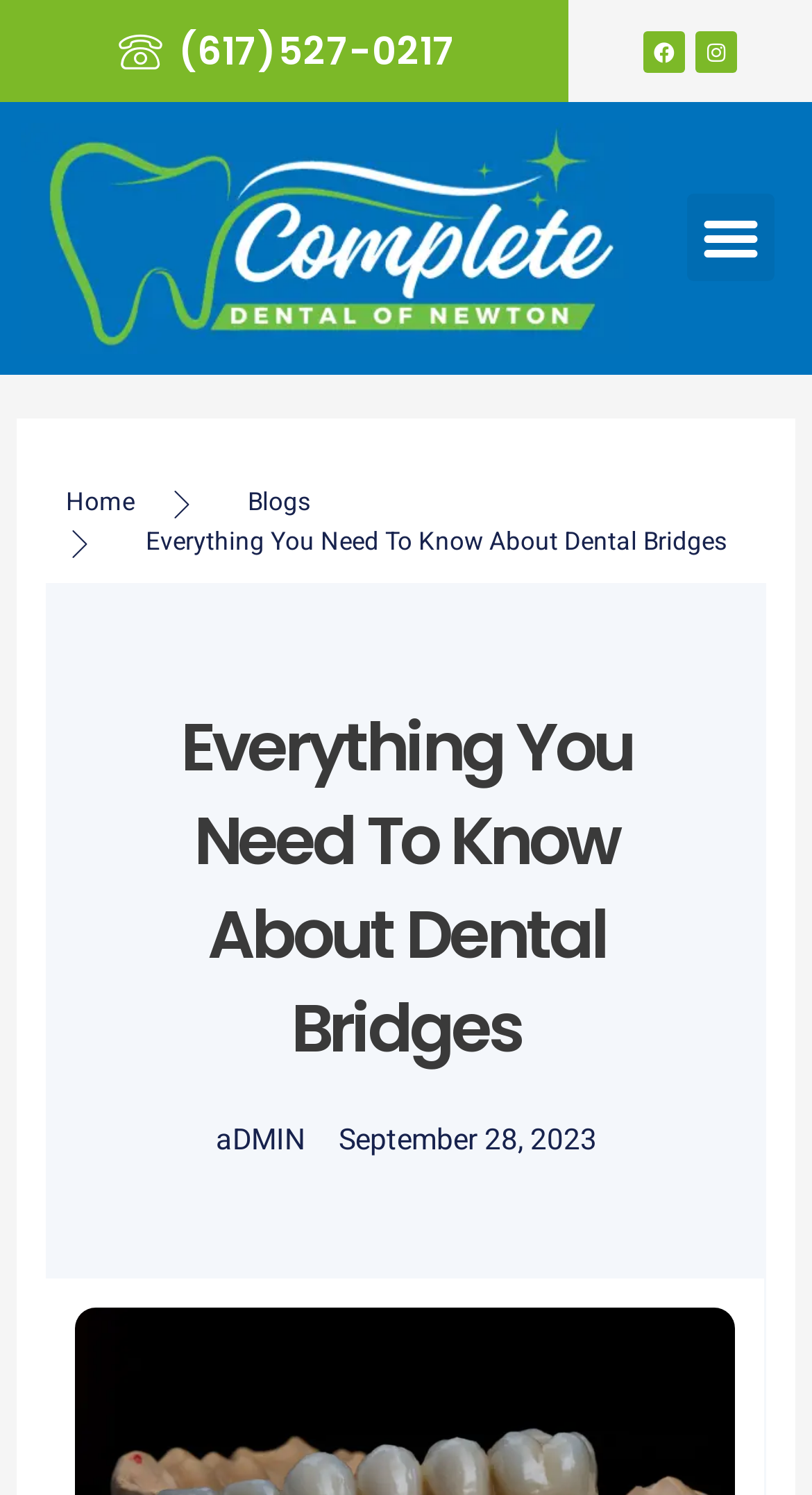What is the title of the current article?
Please ensure your answer is as detailed and informative as possible.

I found the title of the current article by looking at the heading element with the text 'Everything You Need To Know About Dental Bridges'.